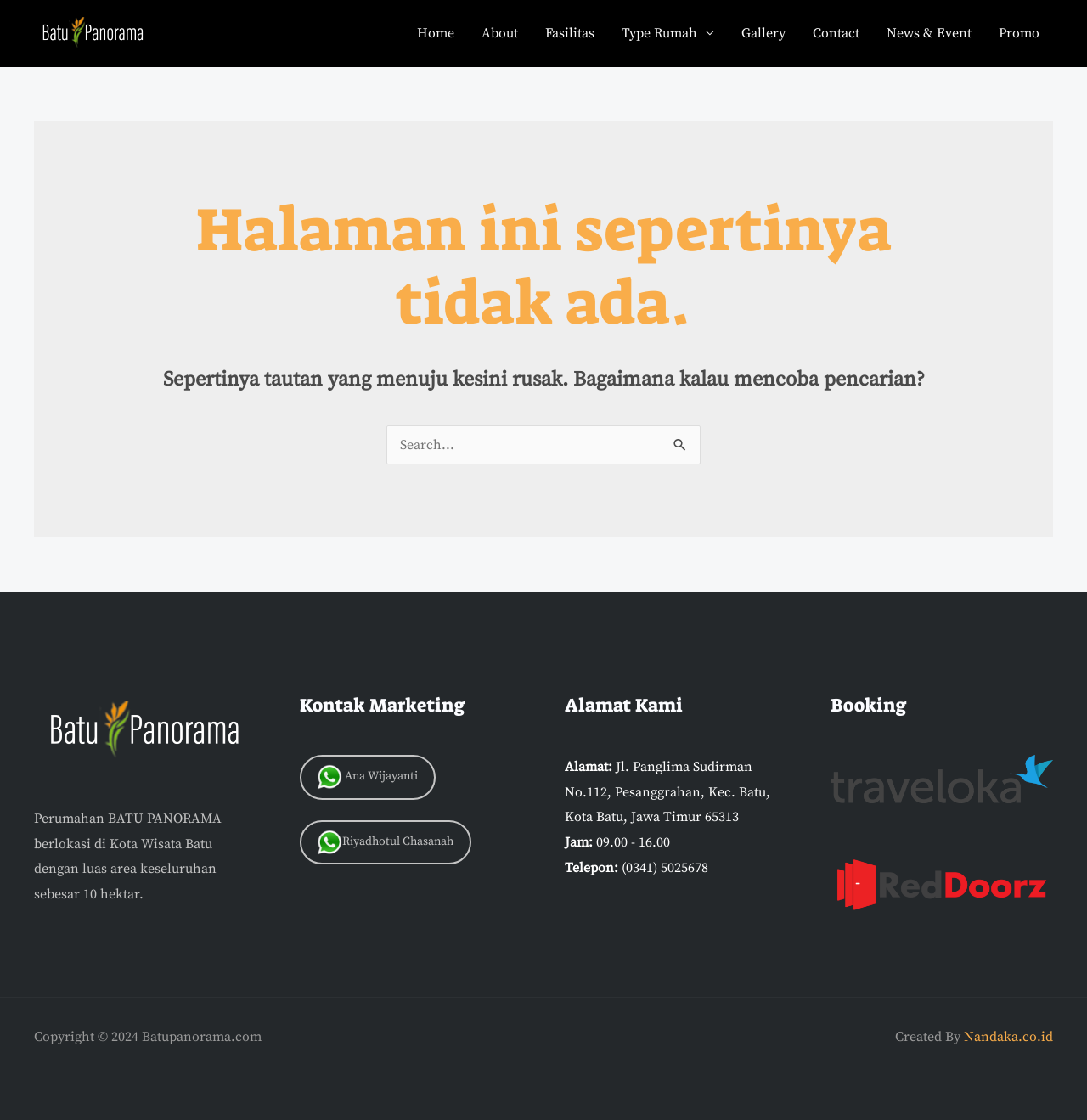What is the address of Batupanorama?
Offer a detailed and full explanation in response to the question.

The address of Batupanorama is located in the footer section of the webpage, under the 'Alamat Kami' heading, and it is 'Jl. Panglima Sudirman No.112, Pesanggrahan, Kec. Batu, Kota Batu, Jawa Timur 65313'.